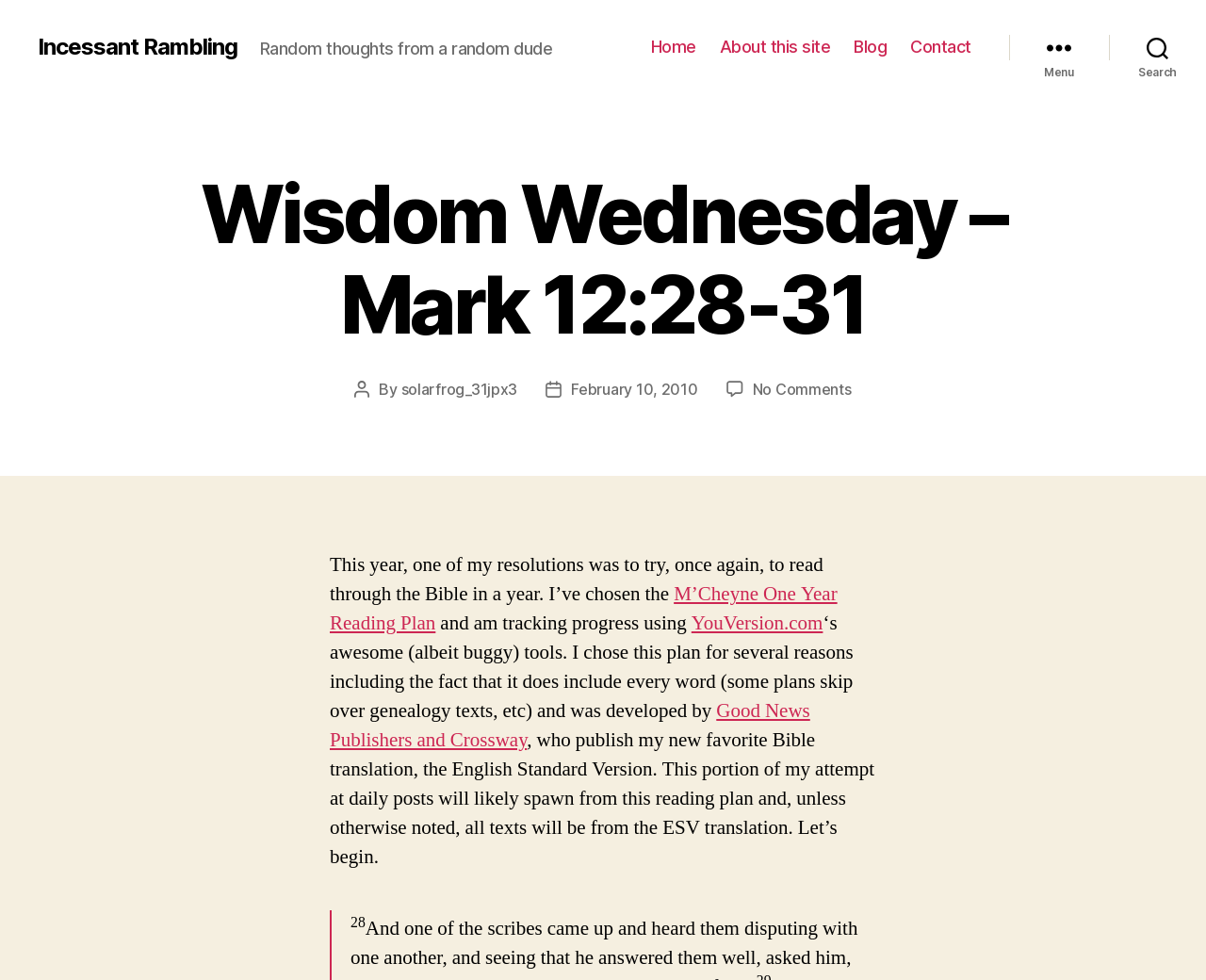Locate the bounding box coordinates of the element to click to perform the following action: 'Click the 'Search' button'. The coordinates should be given as four float values between 0 and 1, in the form of [left, top, right, bottom].

[0.92, 0.027, 1.0, 0.069]